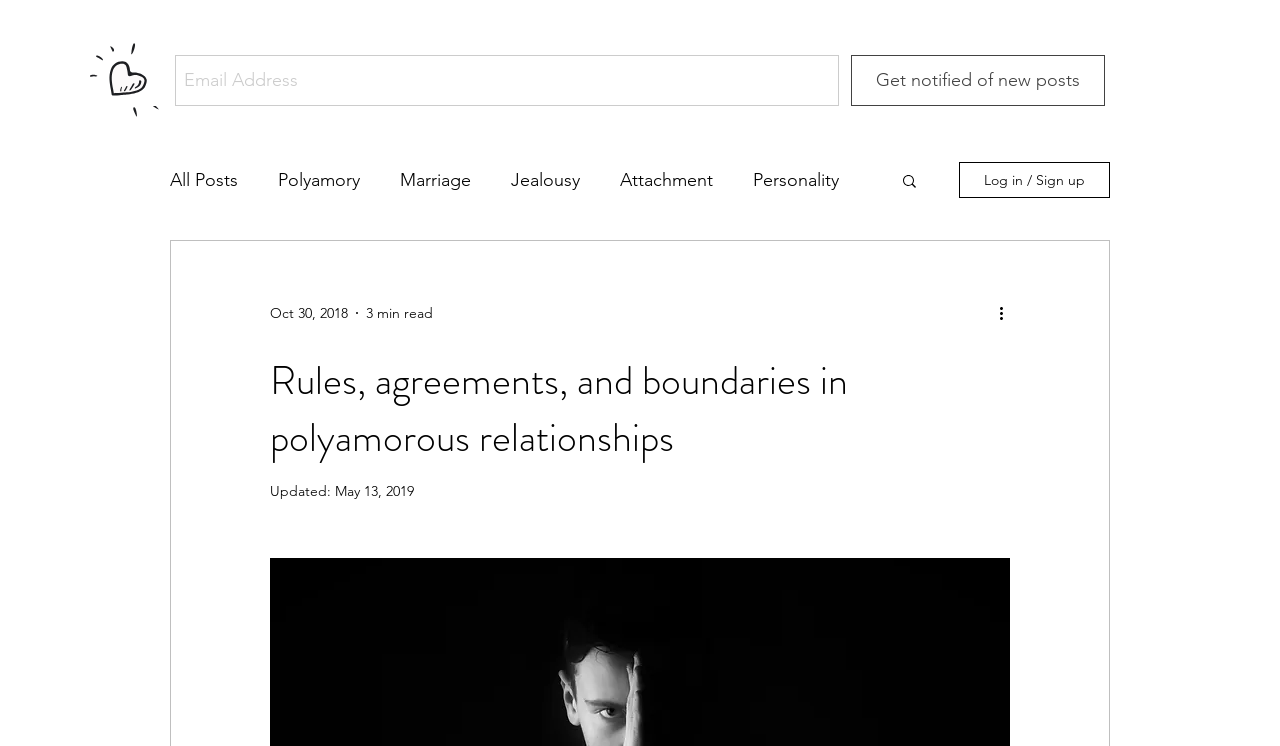Could you indicate the bounding box coordinates of the region to click in order to complete this instruction: "Read about polyamory".

[0.217, 0.227, 0.281, 0.256]